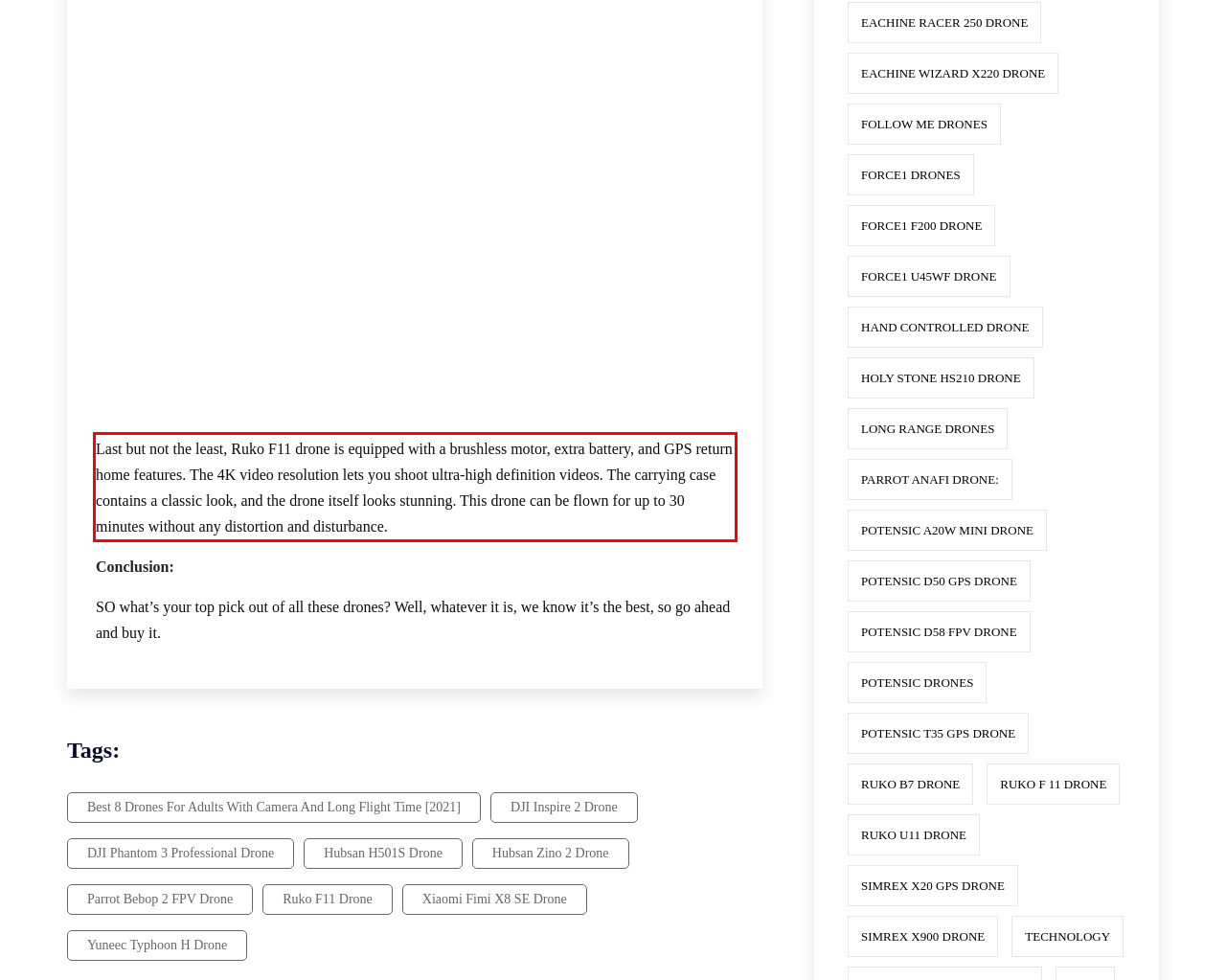Identify and transcribe the text content enclosed by the red bounding box in the given screenshot.

Last but not the least, Ruko F11 drone is equipped with a brushless motor, extra battery, and GPS return home features. The 4K video resolution lets you shoot ultra-high definition videos. The carrying case contains a classic look, and the drone itself looks stunning. This drone can be flown for up to 30 minutes without any distortion and disturbance.